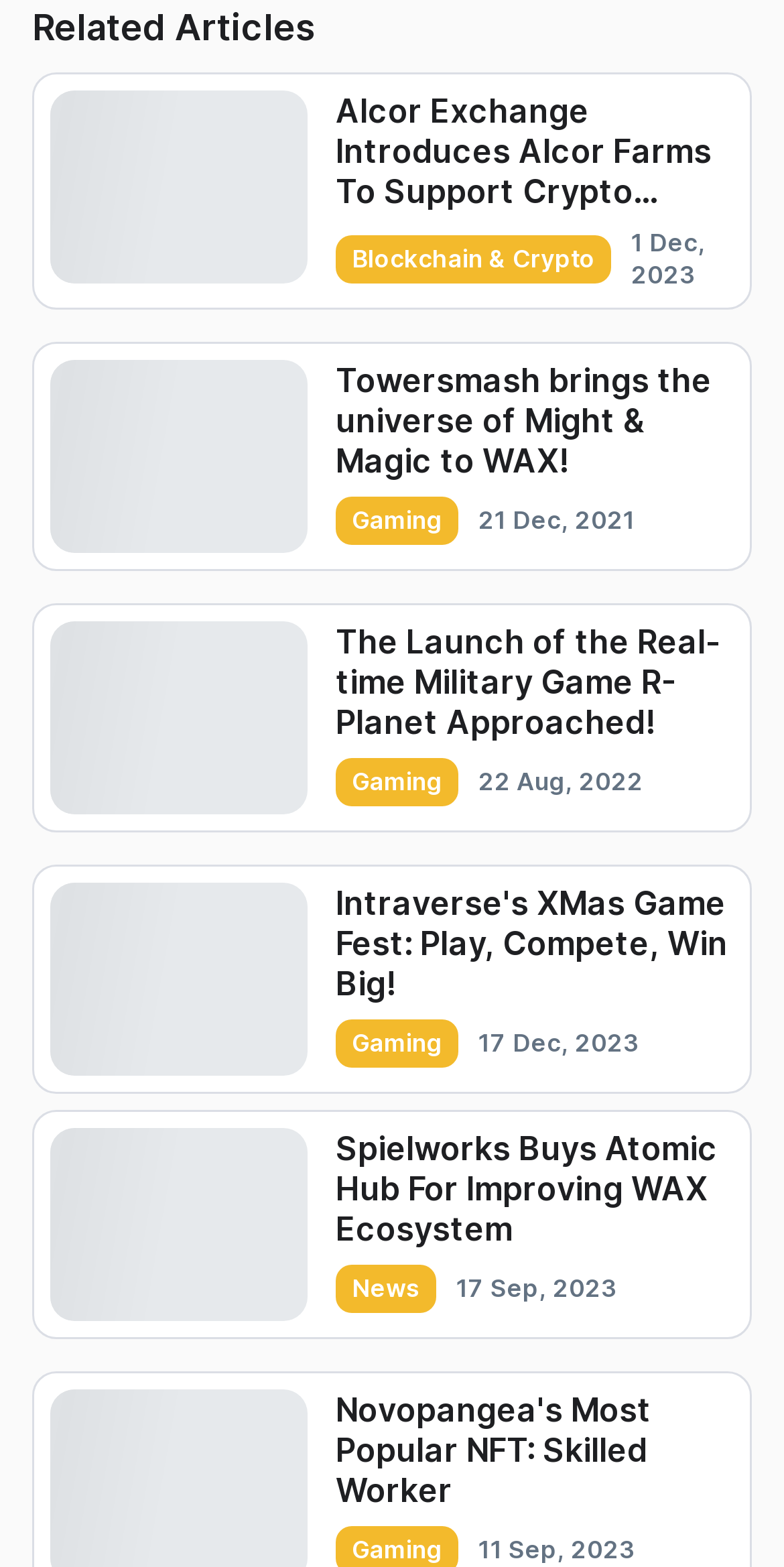What is the category of the last article?
Give a thorough and detailed response to the question.

I determined the category of the last article by looking at the link element with the text 'News' which is located near the last article title 'Spielworks Buys Atomic Hub For Improving WAX Ecosystem'.